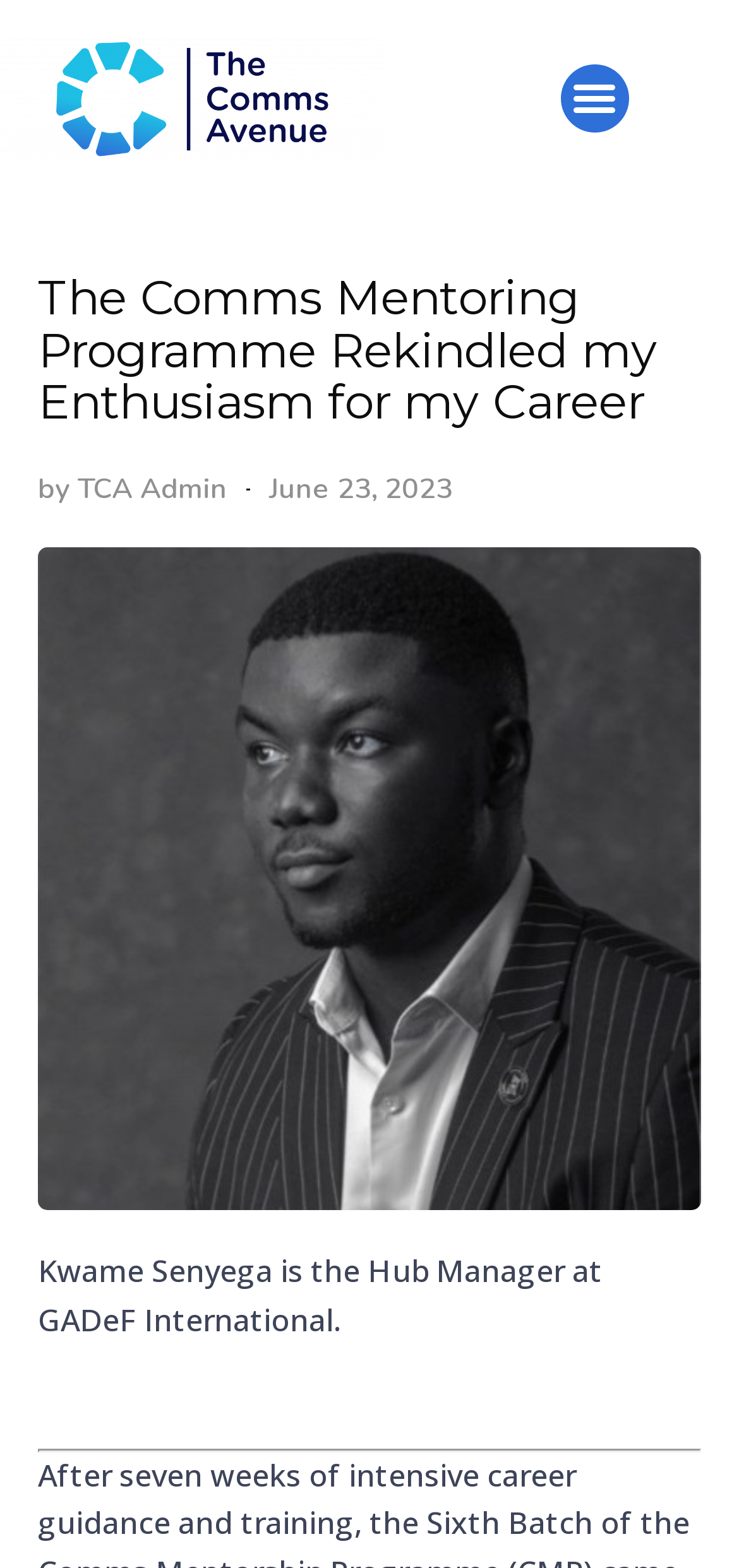Use a single word or phrase to answer the question: Is the menu toggle button expanded?

No